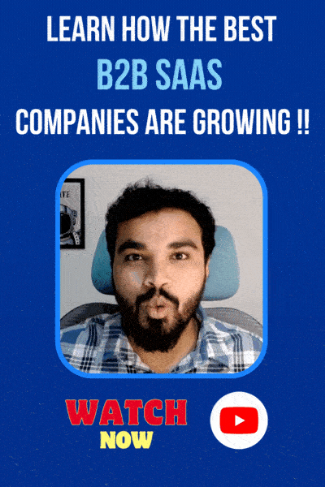Please look at the image and answer the question with a detailed explanation: What is the purpose of the call-to-action button?

The purpose of the call-to-action button is to invite viewers to watch a video, as indicated by the text 'WATCH NOW' accompanied by the recognizable YouTube logo, which suggests that the video is hosted on the YouTube platform.